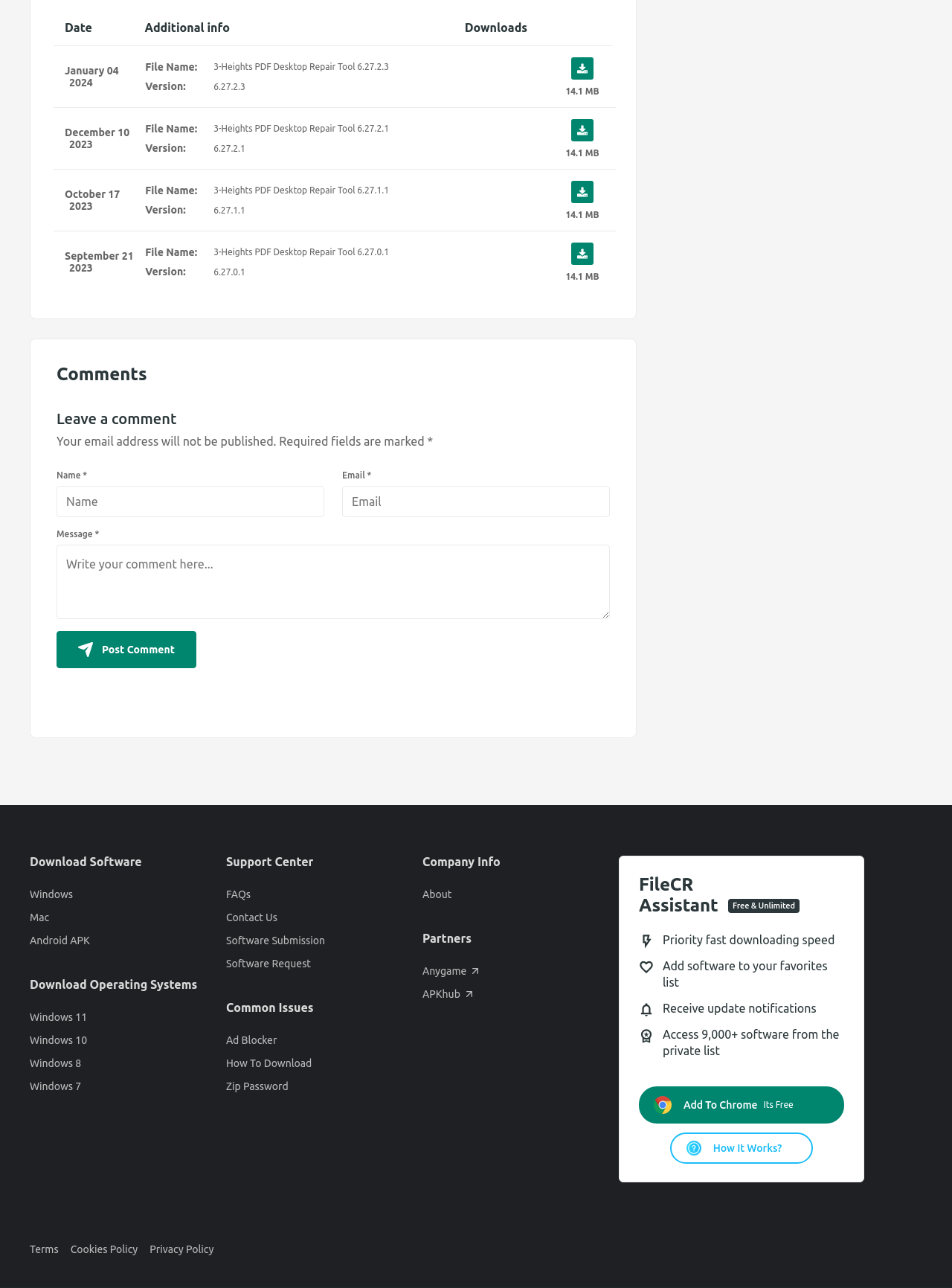What is the purpose of the 'Comments' section?
Look at the image and answer the question with a single word or phrase.

Leave a comment